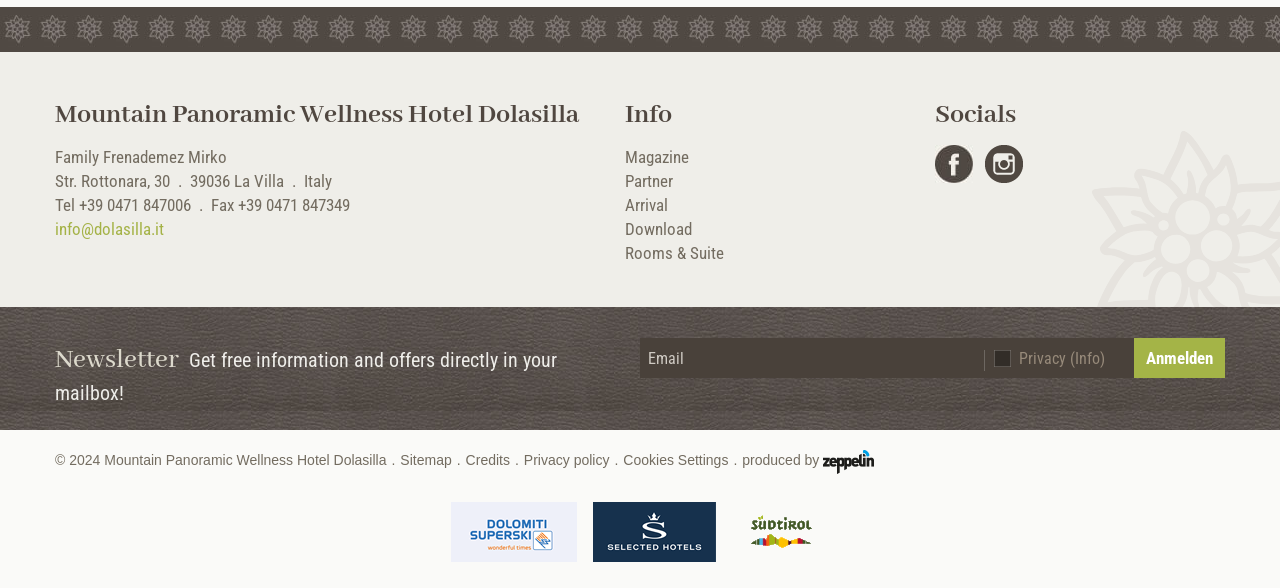Determine the bounding box coordinates of the clickable element to achieve the following action: 'Click the 'Anmelden' button'. Provide the coordinates as four float values between 0 and 1, formatted as [left, top, right, bottom].

[0.886, 0.575, 0.957, 0.643]